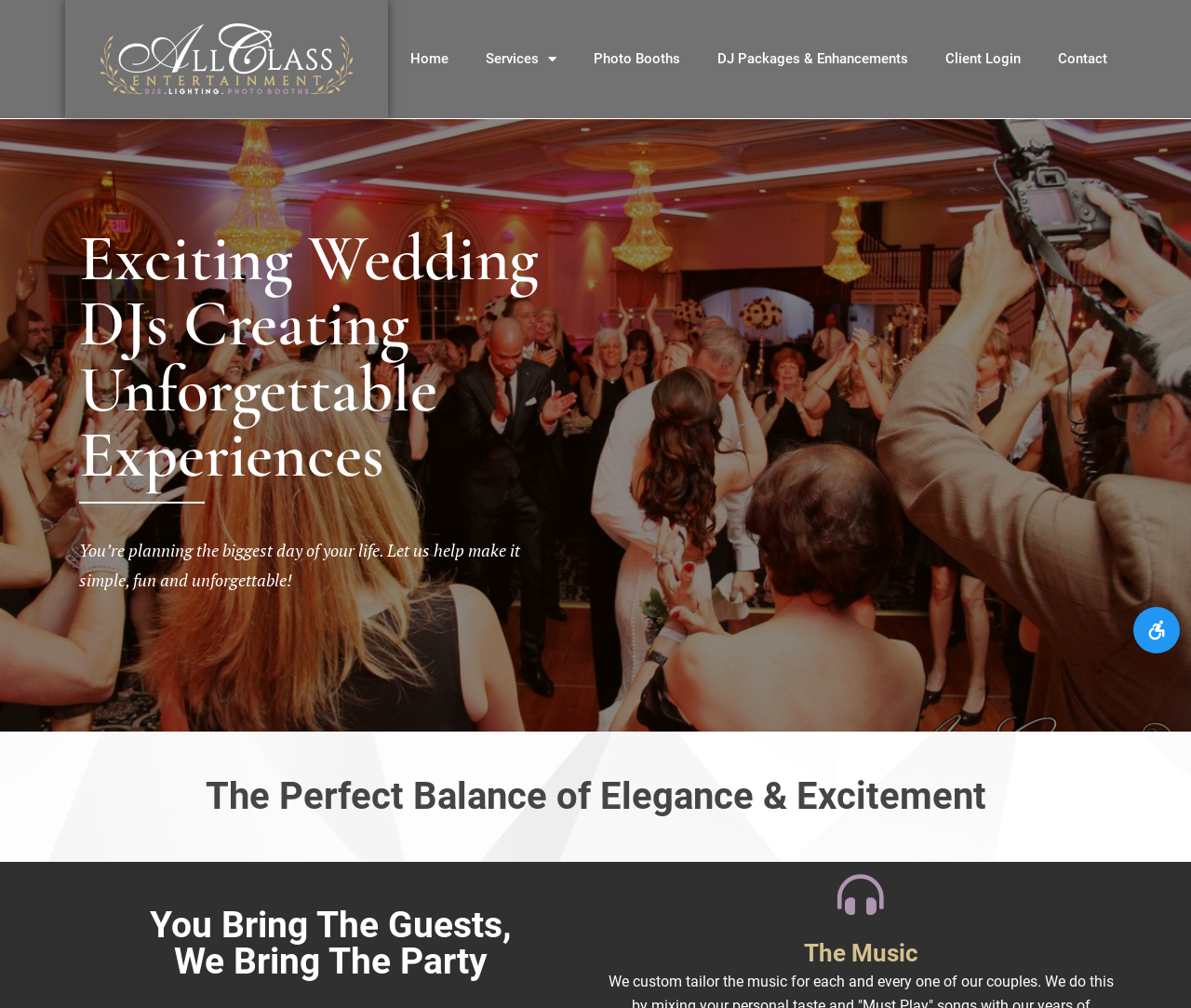Is there a login feature for clients?
Using the information presented in the image, please offer a detailed response to the question.

The presence of a 'Client Login' link in the navigation menu suggests that the company provides a login feature for its clients.